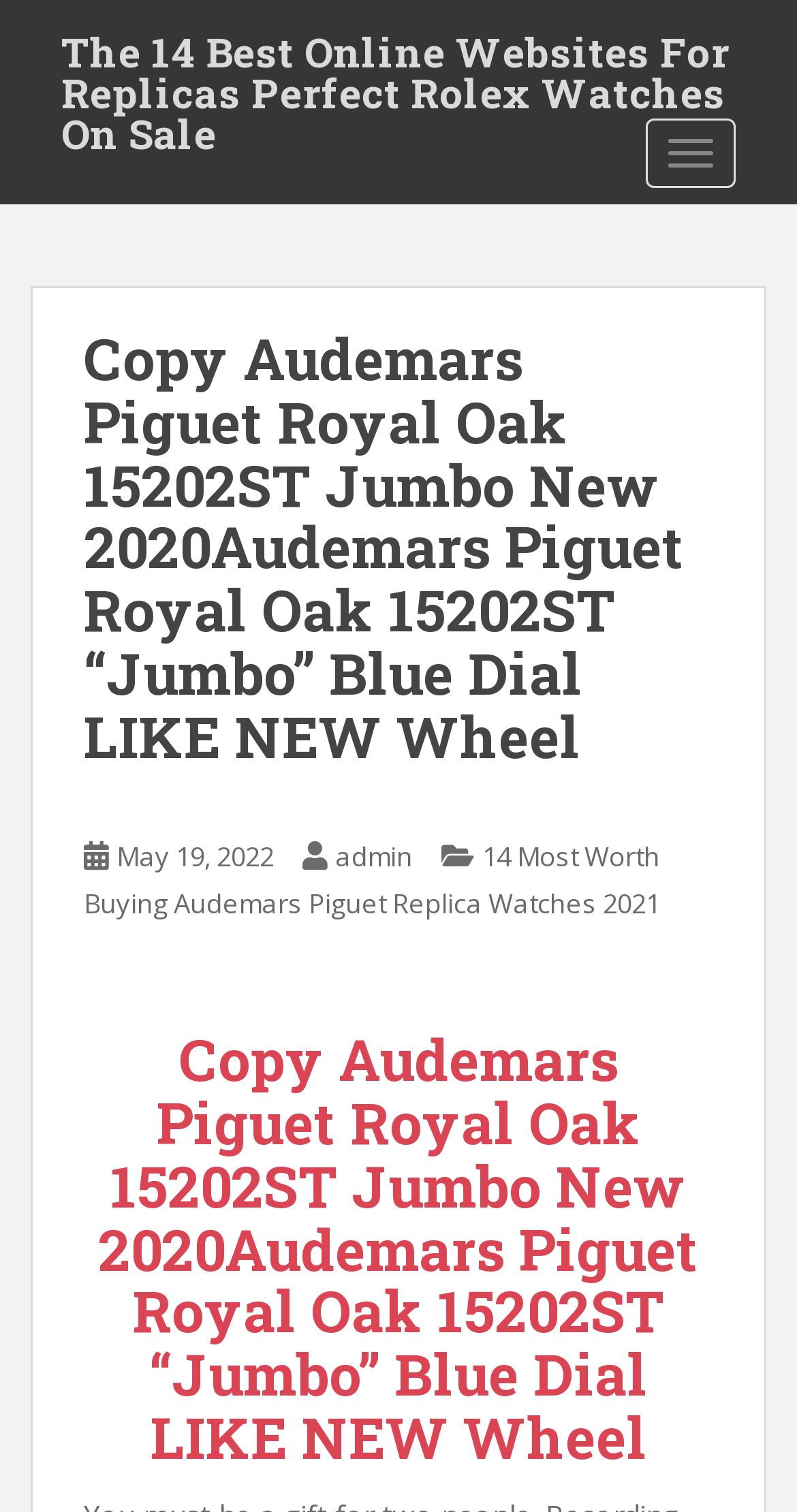Summarize the webpage with a detailed and informative caption.

This webpage appears to be a blog post or article about replica watches, specifically Audemars Piguet Royal Oak 15202ST. At the top of the page, there is a heading that reads "Copy Audemars Piguet Royal Oak 15202ST Jumbo New 2020Audemars Piguet Royal Oak 15202ST “Jumbo” Blue Dial LIKE NEW Wheel". Below this heading, there is a link to "The 14 Best Online Websites For Replicas Perfect Rolex Watches On Sale", which is positioned near the top-left corner of the page.

To the right of this link, there is a button labeled "TOGGLE NAVIGATION". Below this button, there is a section with multiple links and headings. The first heading is a repetition of the title "Copy Audemars Piguet Royal Oak 15202ST Jumbo New 2020Audemars Piguet Royal Oak 15202ST “Jumbo” Blue Dial LIKE NEW Wheel". Below this, there are three links: "May 19, 2022", "admin", and "14 Most Worth Buying Audemars Piguet Replica Watches 2021". The "May 19, 2022" link is accompanied by a time element.

Further down the page, there is another heading with the same title as before, "Copy Audemars Piguet Royal Oak 15202ST Jumbo New 2020Audemars Piguet Royal Oak 15202ST “Jumbo” Blue Dial LIKE NEW Wheel". This heading is positioned near the bottom of the page.